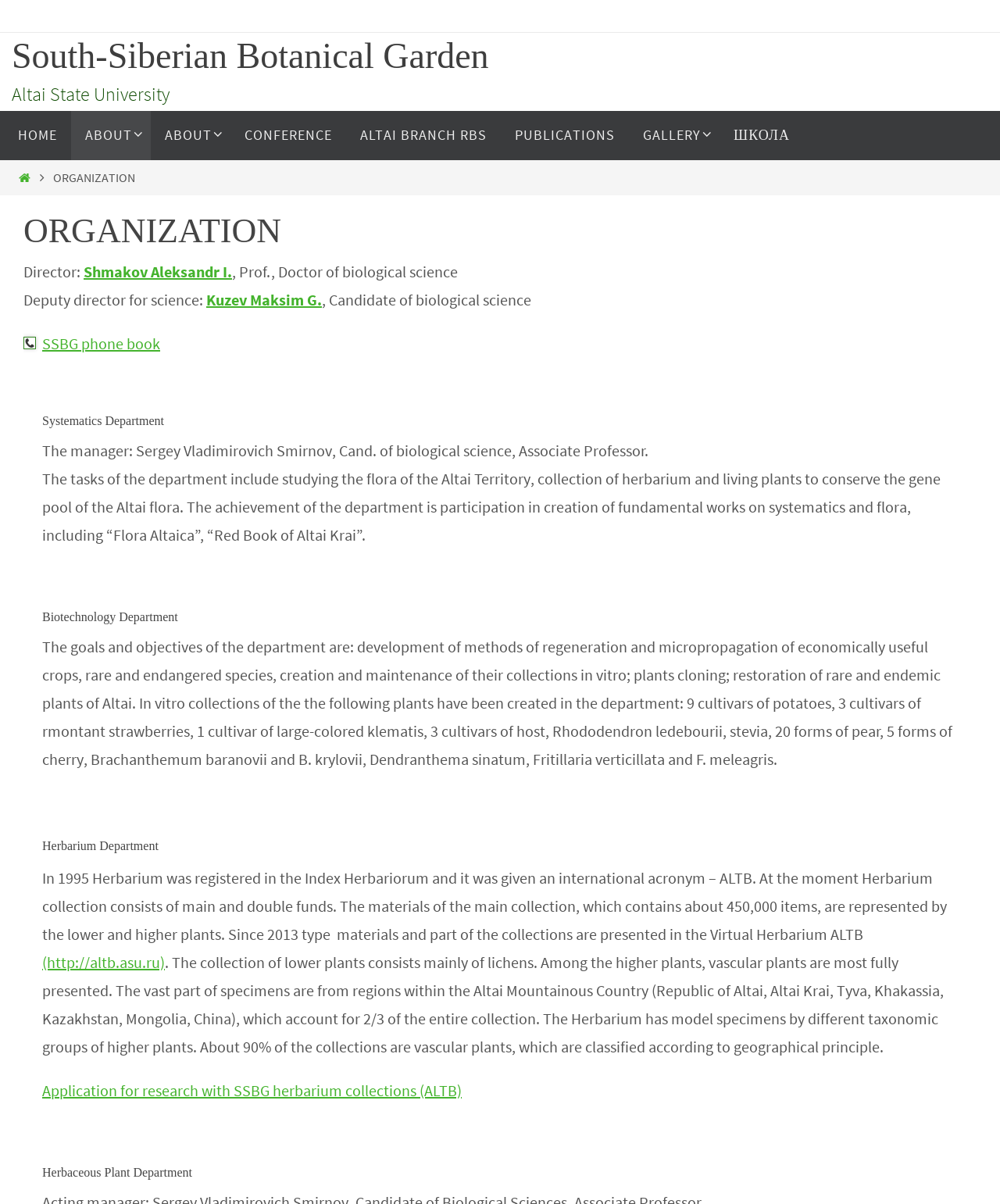Please specify the bounding box coordinates of the clickable region to carry out the following instruction: "Open the phone book". The coordinates should be four float numbers between 0 and 1, in the format [left, top, right, bottom].

[0.042, 0.277, 0.16, 0.294]